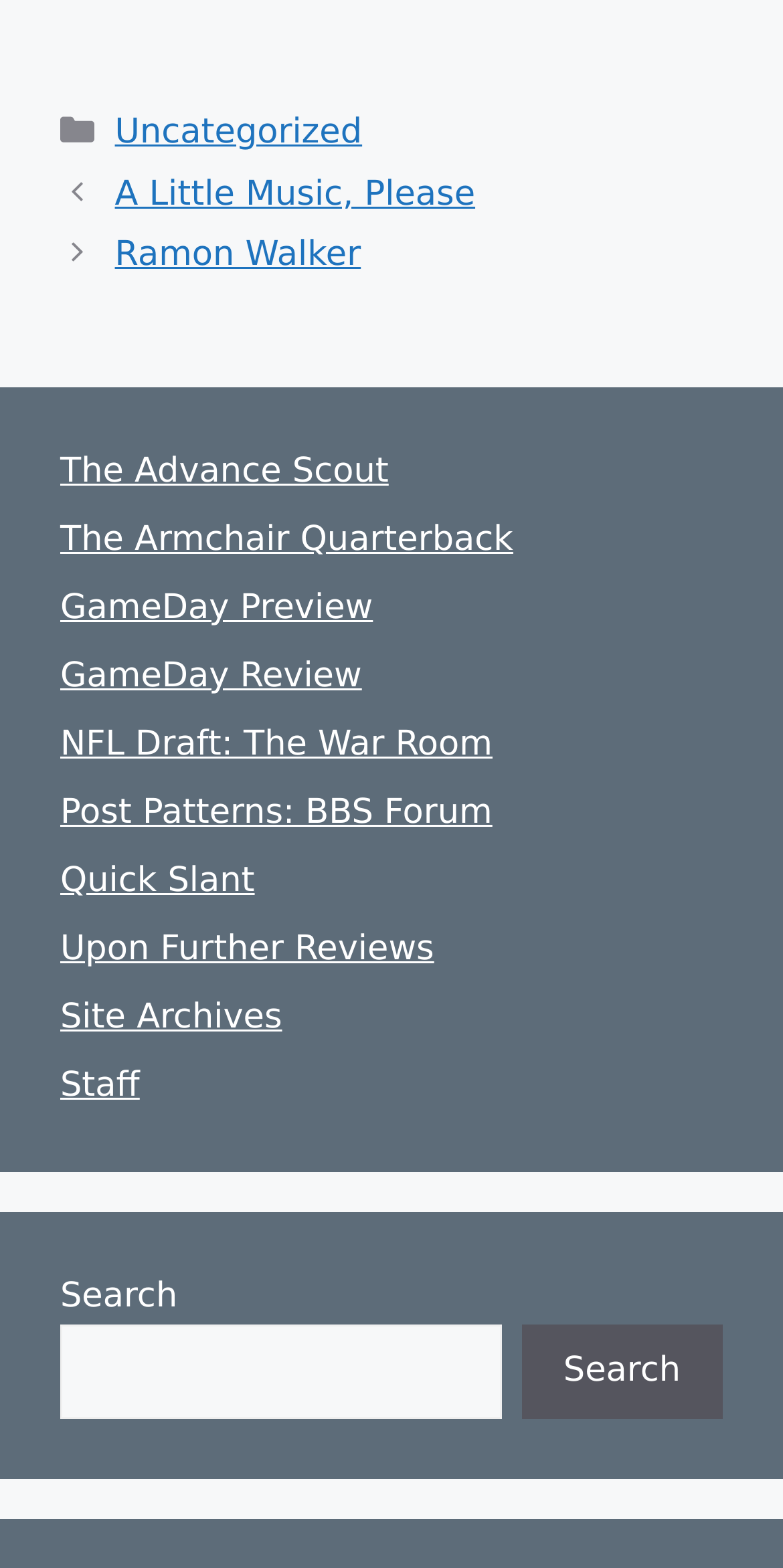Using the provided description: "The Advance Scout", find the bounding box coordinates of the corresponding UI element. The output should be four float numbers between 0 and 1, in the format [left, top, right, bottom].

[0.077, 0.288, 0.496, 0.313]